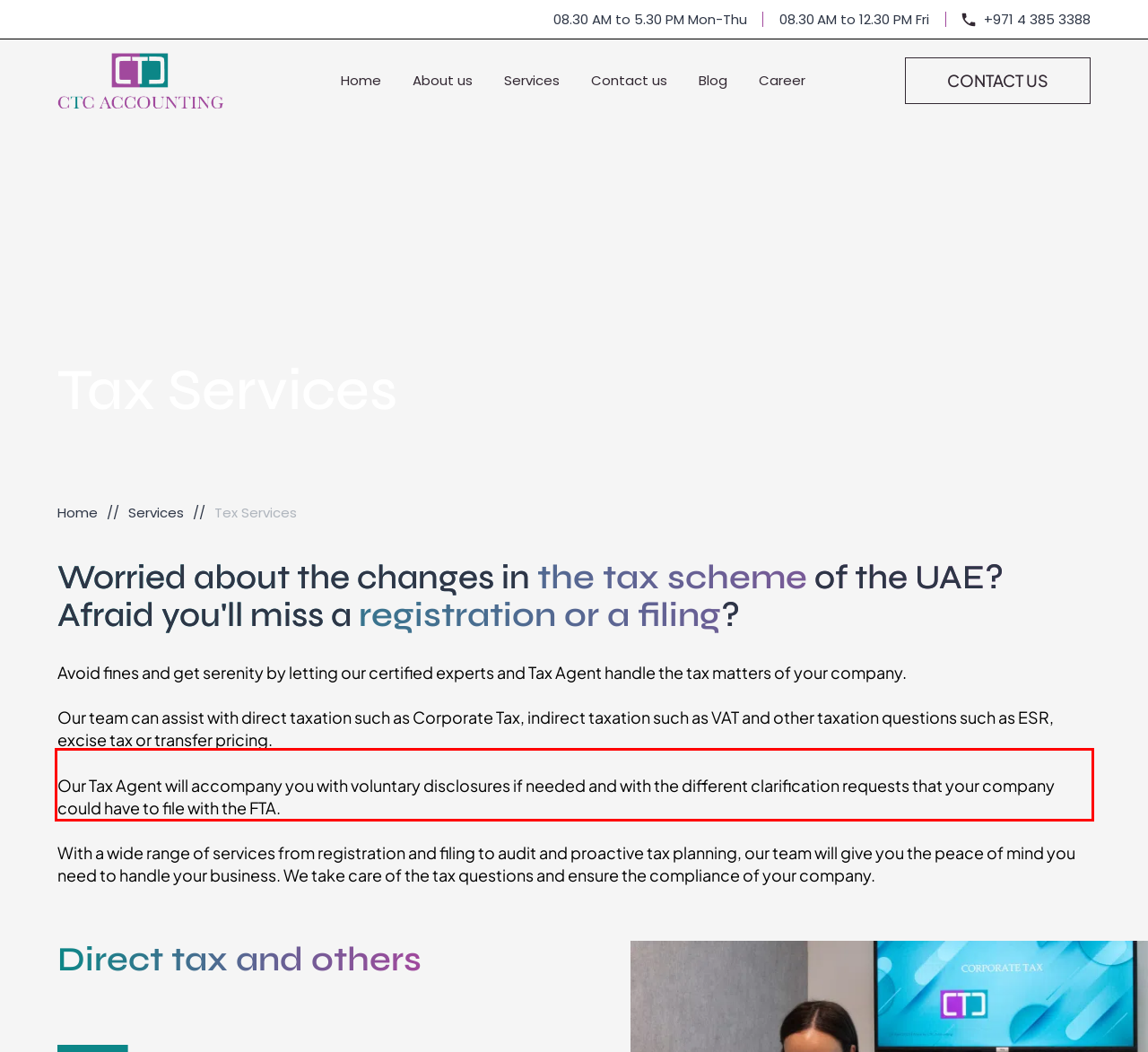Using the provided webpage screenshot, identify and read the text within the red rectangle bounding box.

Our Tax Agent will accompany you with voluntary disclosures if needed and with the different clarification requests that your company could have to file with the FTA.